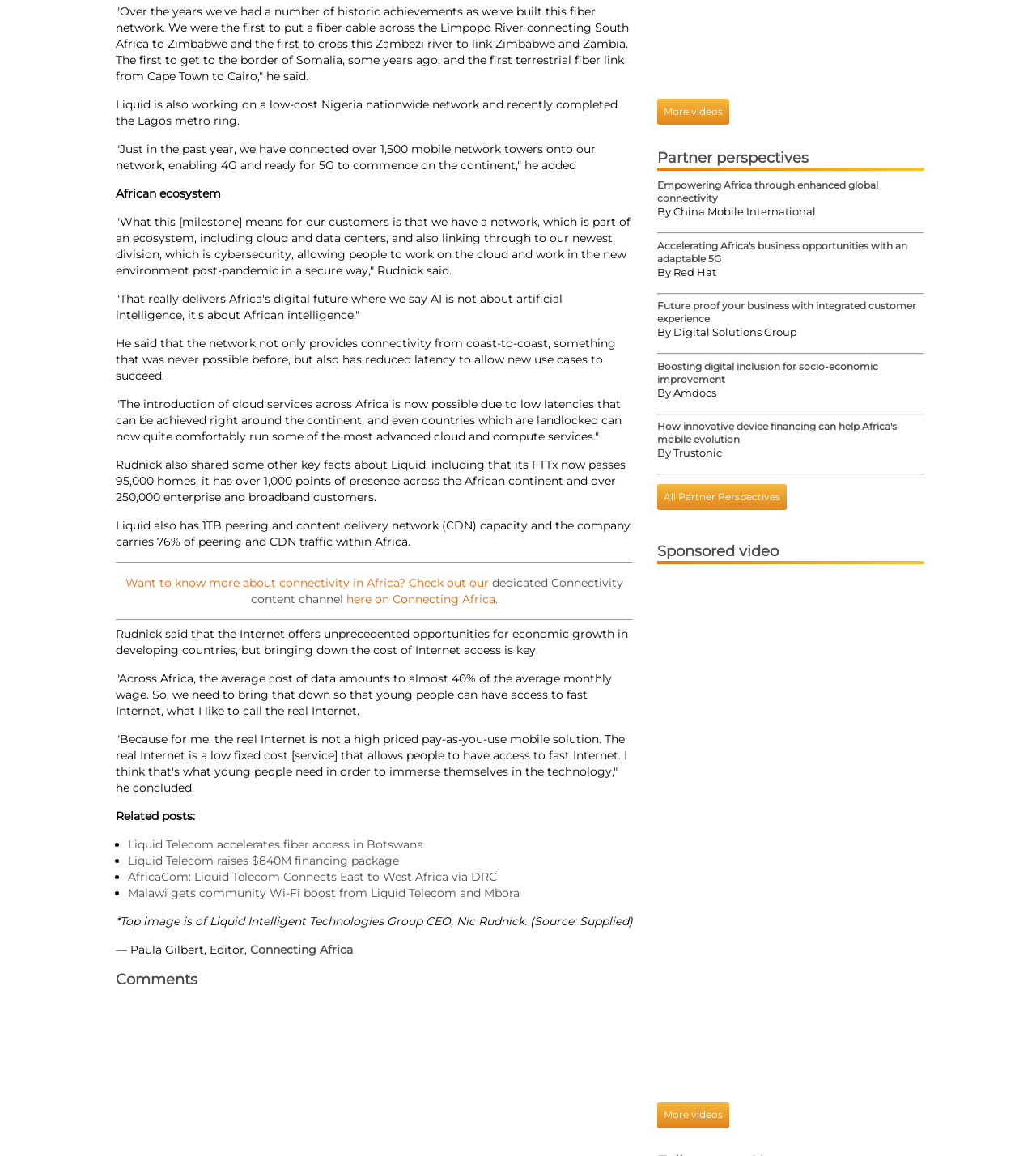What is the name of the company that provides cloud services across Africa?
Please provide a comprehensive and detailed answer to the question.

I found the answer by reading the text 'The introduction of cloud services across Africa is now possible due to low latencies that can be achieved right around the continent...' which is located in the middle of the webpage.